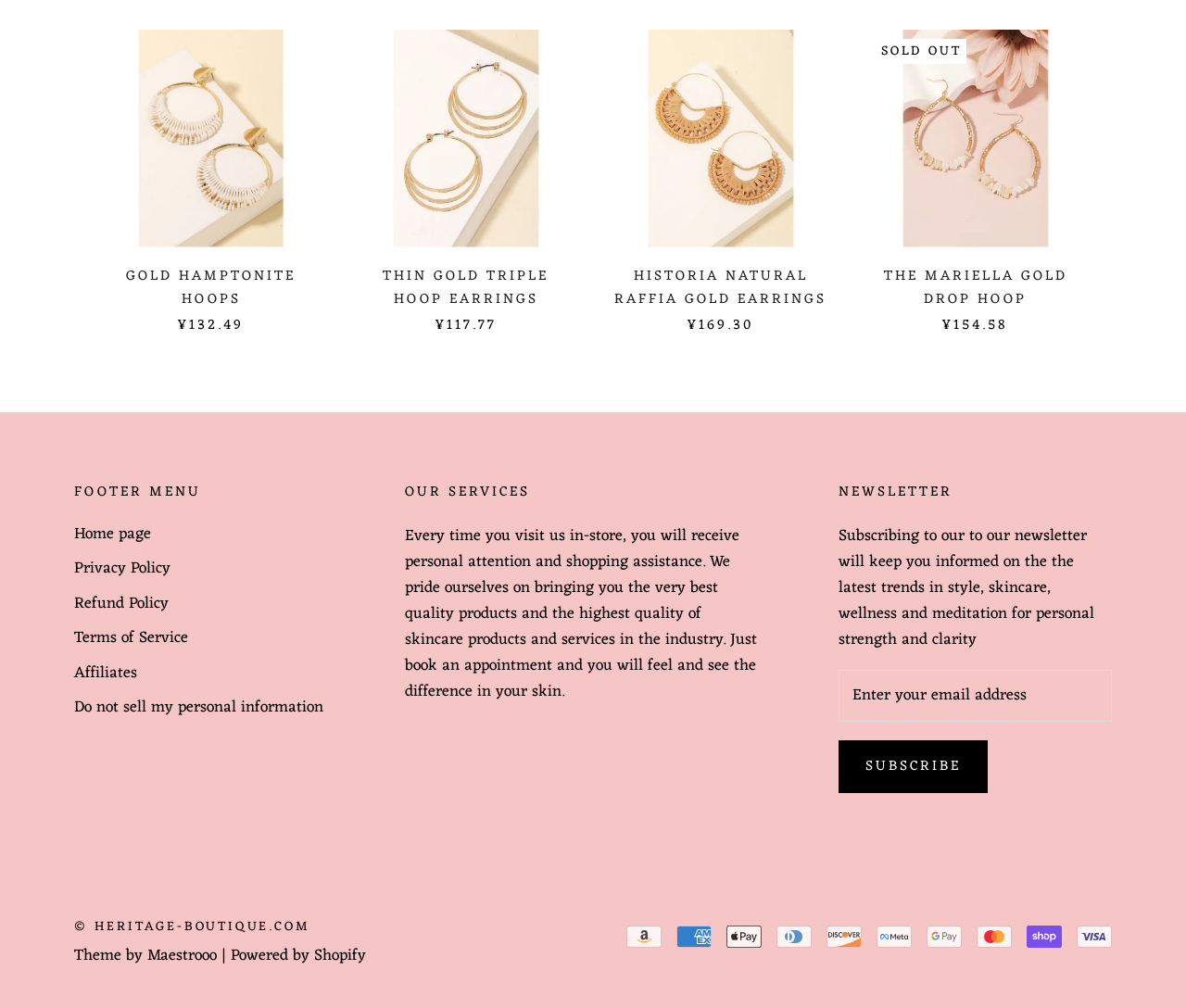What is the function of the button with the text 'previous'?
Could you give a comprehensive explanation in response to this question?

I inferred the function of the button with the text 'previous' by its position and text content, which is commonly used for navigation purposes.